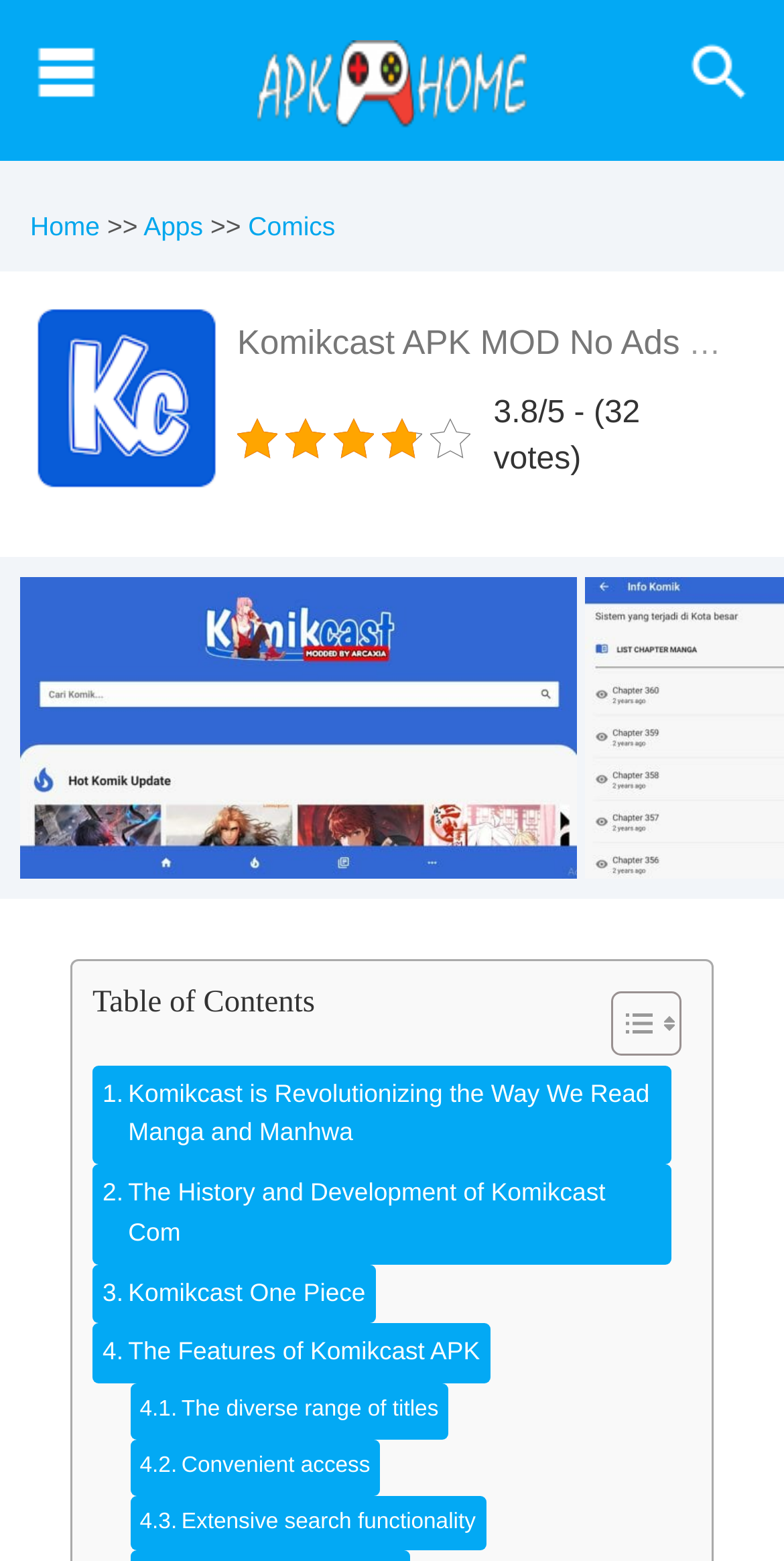Please identify the bounding box coordinates of the clickable area that will allow you to execute the instruction: "Click on APK Home".

[0.328, 0.04, 0.672, 0.072]